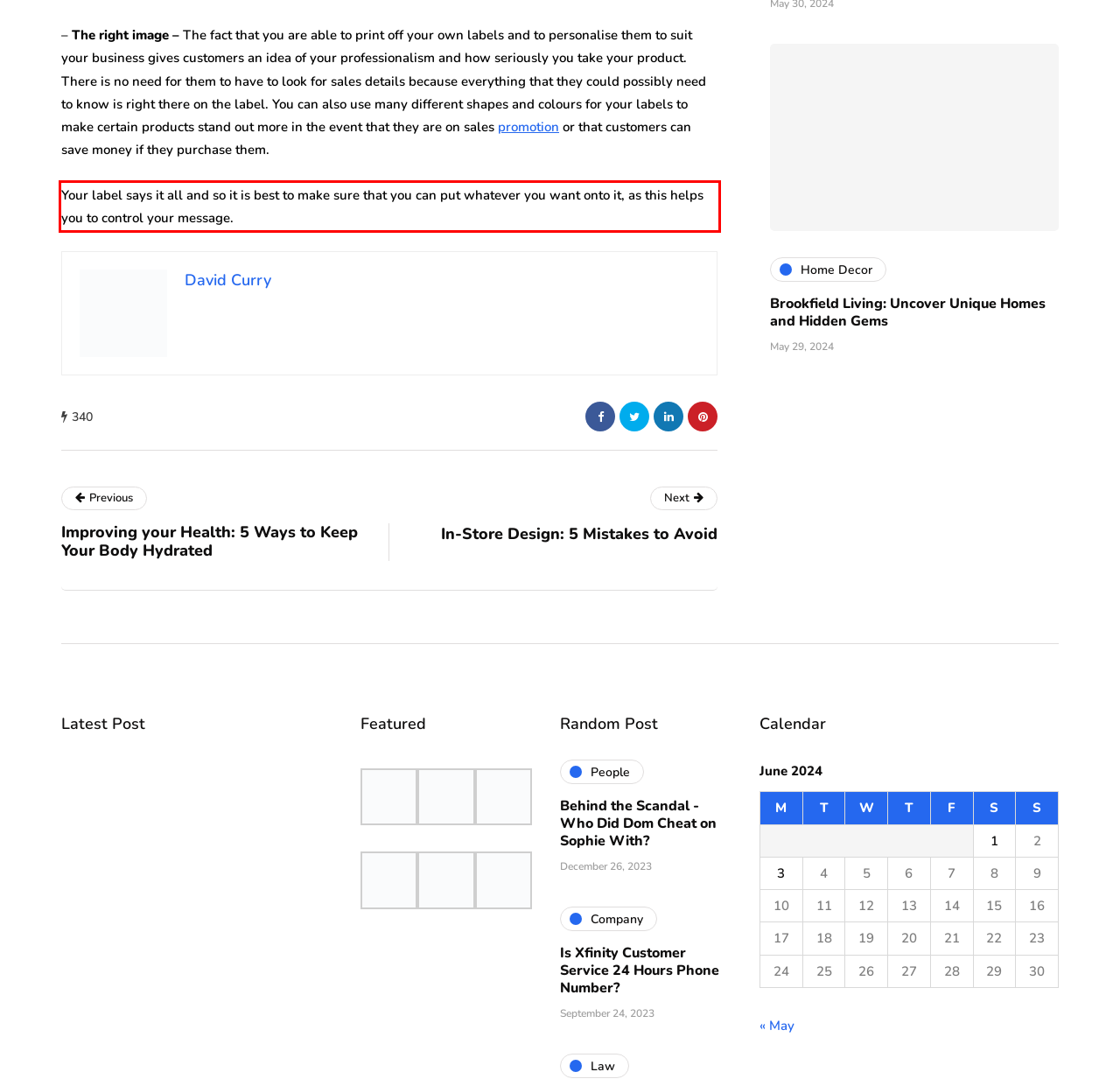Please extract the text content from the UI element enclosed by the red rectangle in the screenshot.

Your label says it all and so it is best to make sure that you can put whatever you want onto it, as this helps you to control your message.